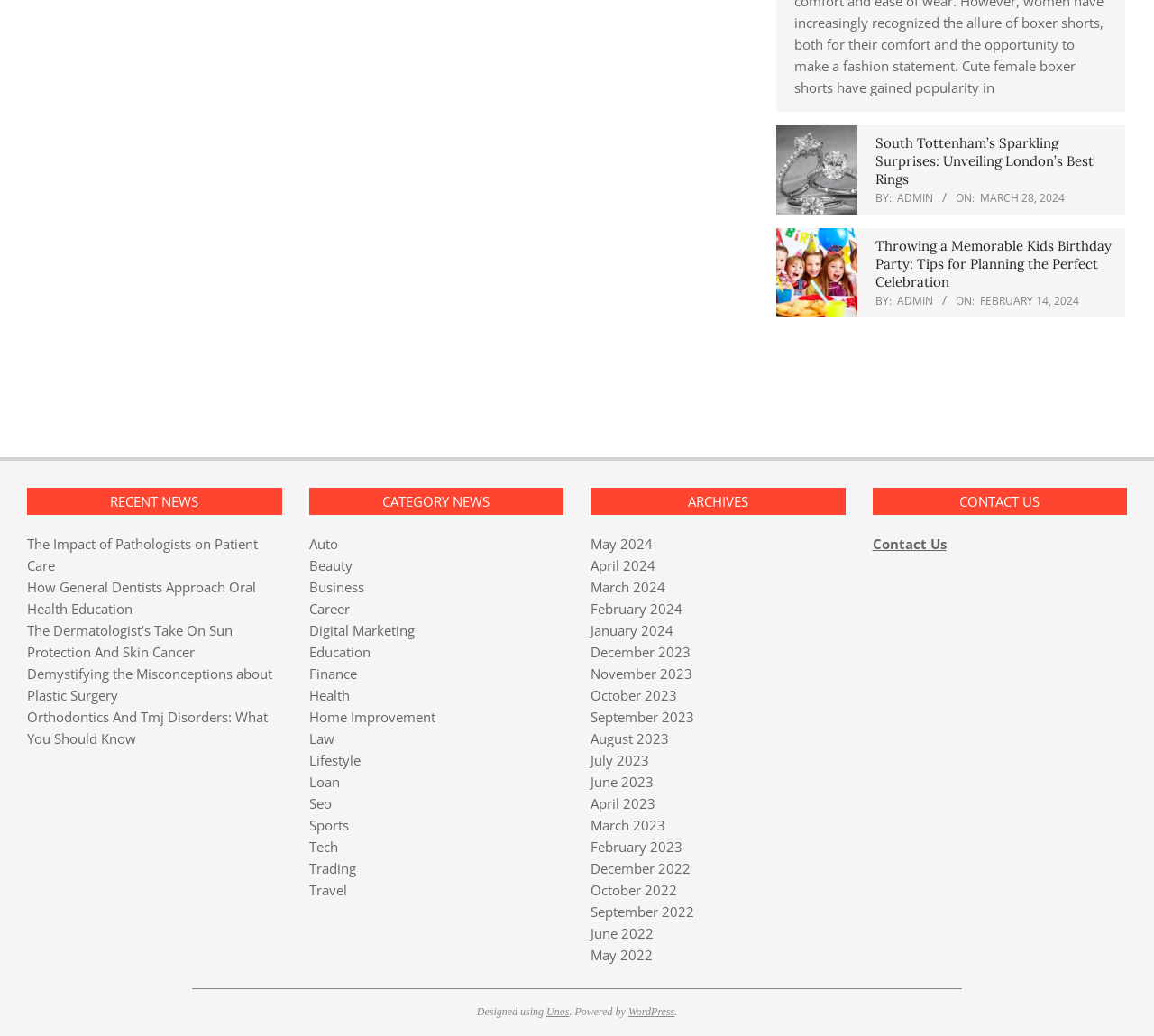Based on the element description September 2023, identify the bounding box of the UI element in the given webpage screenshot. The coordinates should be in the format (top-left x, top-left y, bottom-right x, bottom-right y) and must be between 0 and 1.

[0.512, 0.683, 0.602, 0.701]